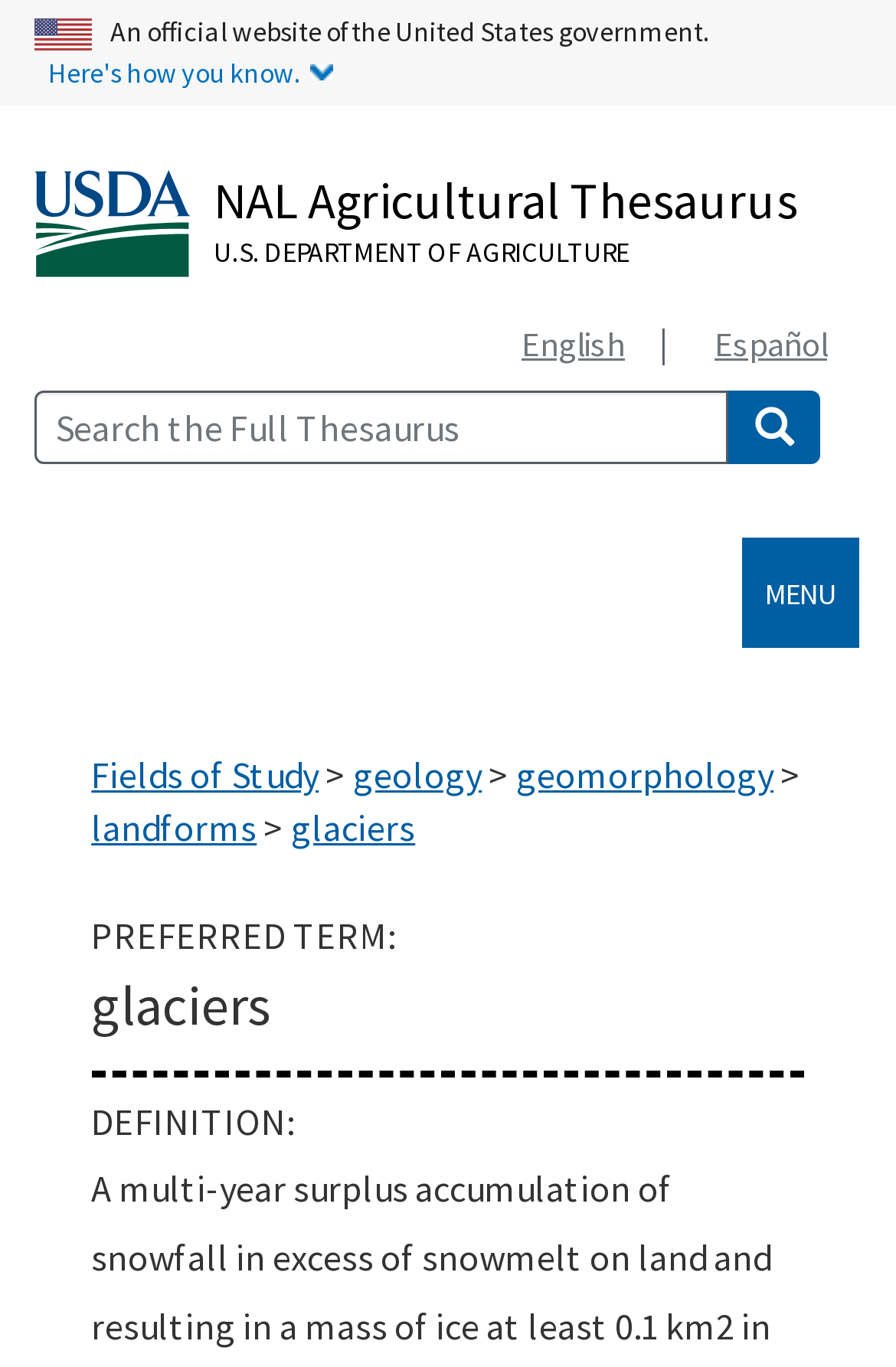Please specify the bounding box coordinates for the clickable region that will help you carry out the instruction: "Click on MENU".

[0.828, 0.393, 0.959, 0.474]